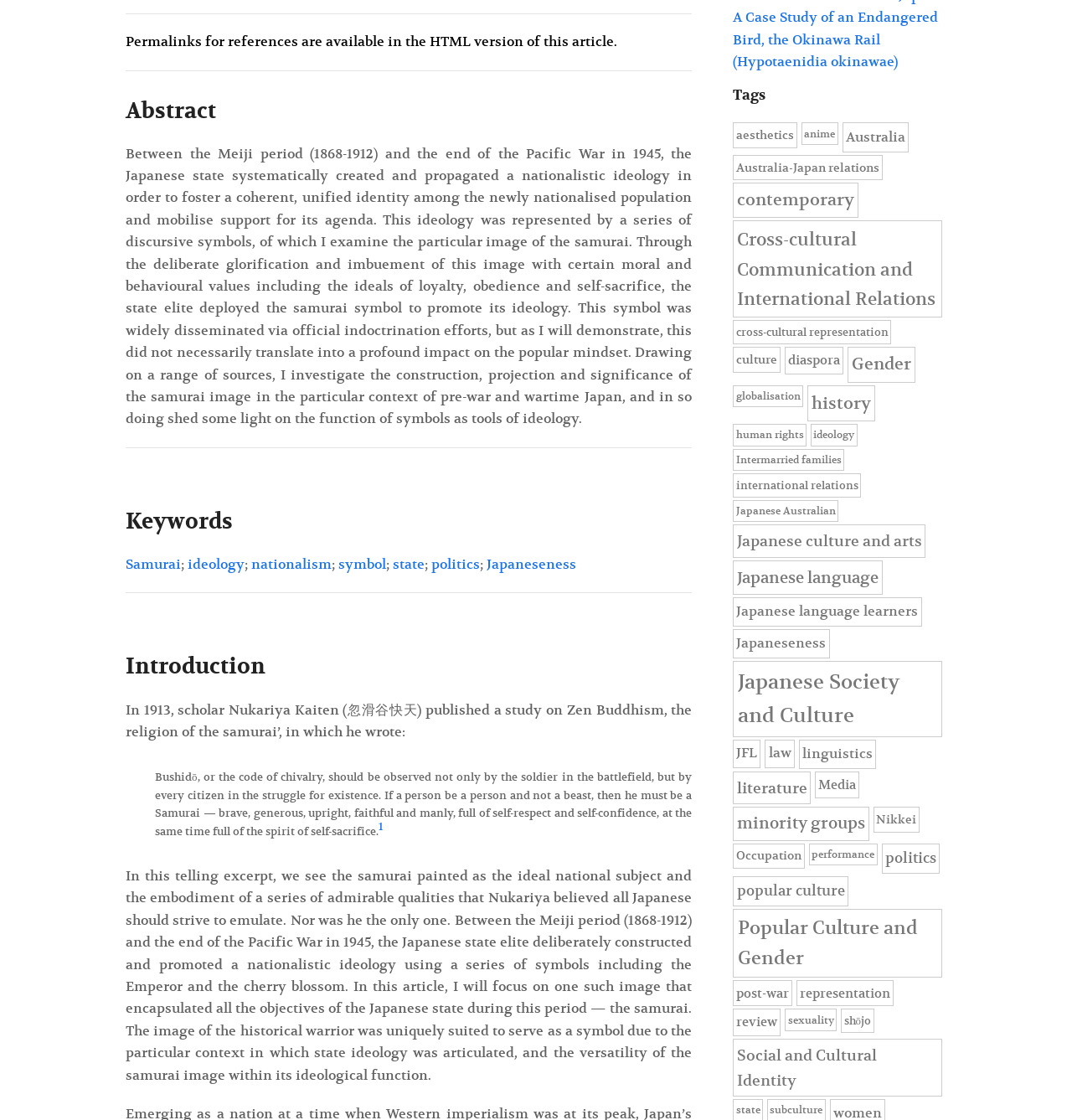Identify the bounding box of the HTML element described as: "minority groups".

[0.684, 0.721, 0.811, 0.751]